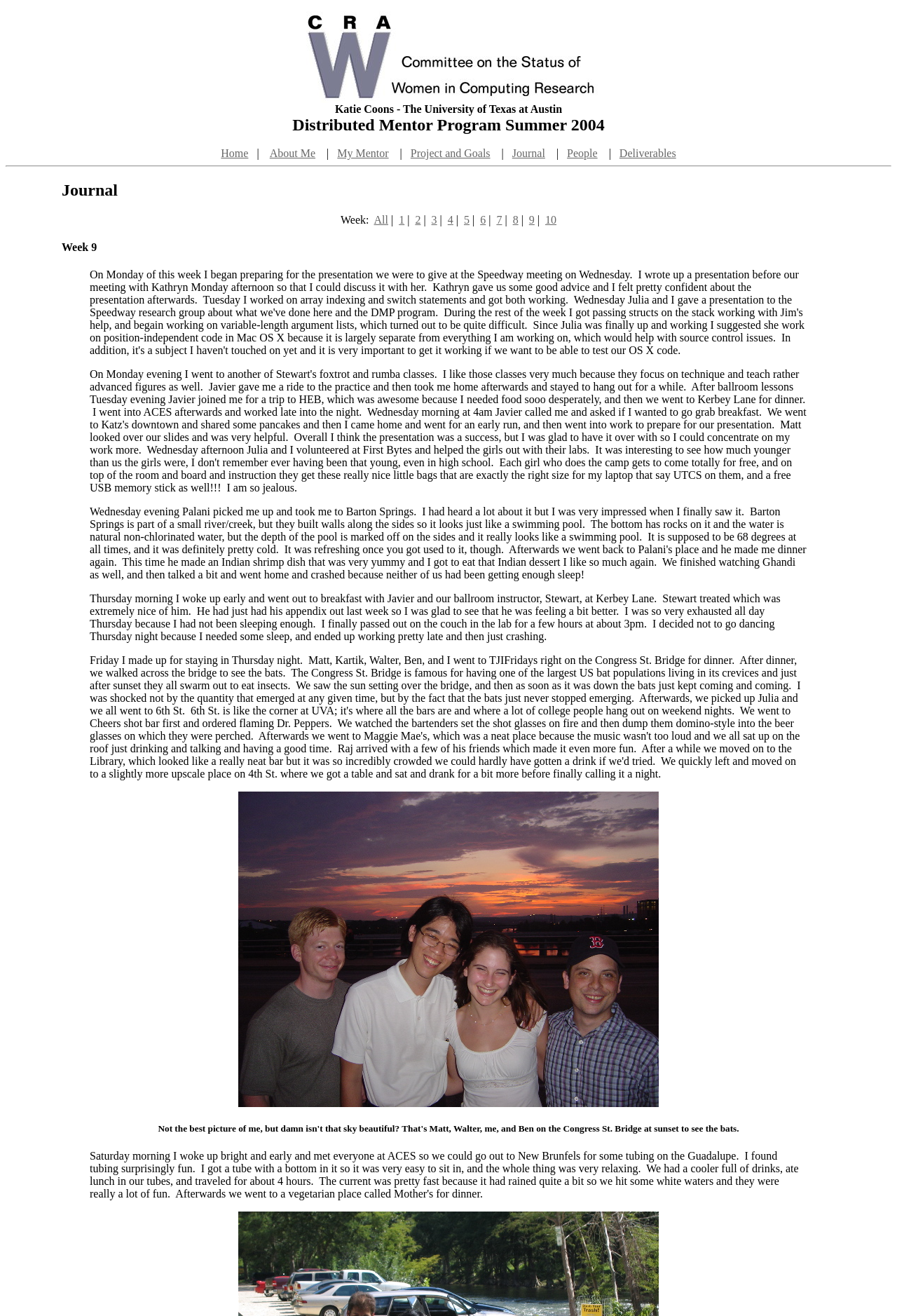Use a single word or phrase to answer the following:
What is the location of the photo with Matt, Walter, and Ben?

Congress St. Bridge